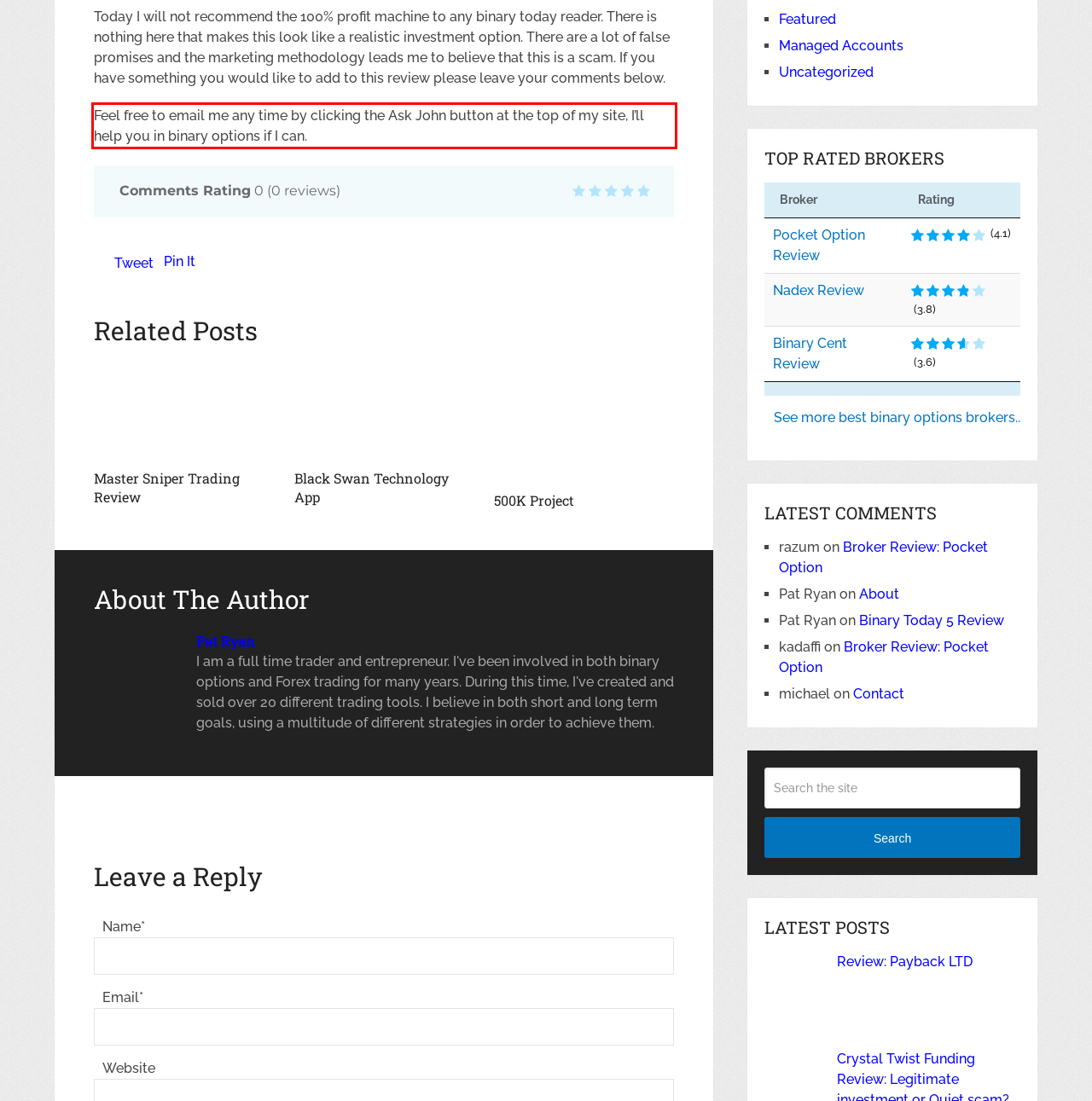View the screenshot of the webpage and identify the UI element surrounded by a red bounding box. Extract the text contained within this red bounding box.

Feel free to email me any time by clicking the Ask John button at the top of my site, I’ll help you in binary options if I can.